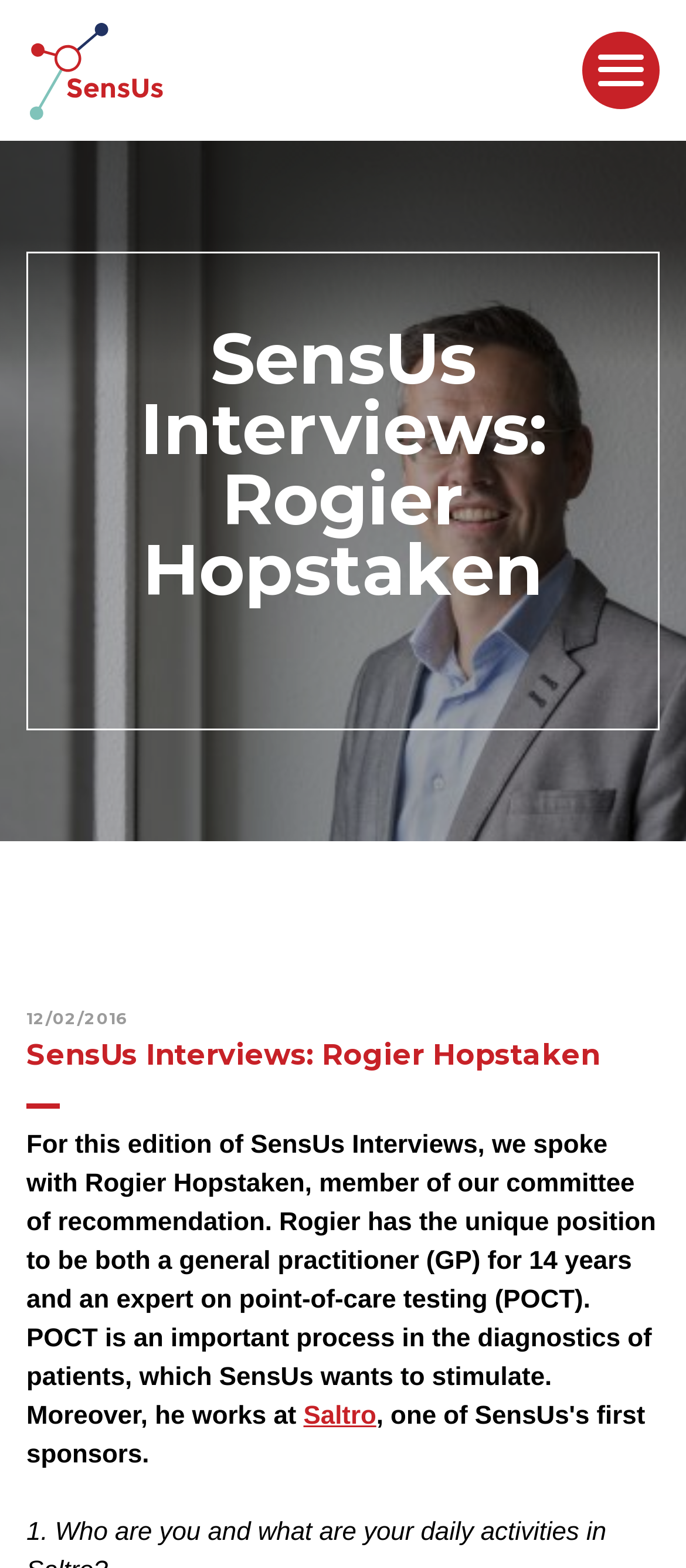What is the text of the webpage's headline?

SensUs Interviews:
Rogier Hopstaken